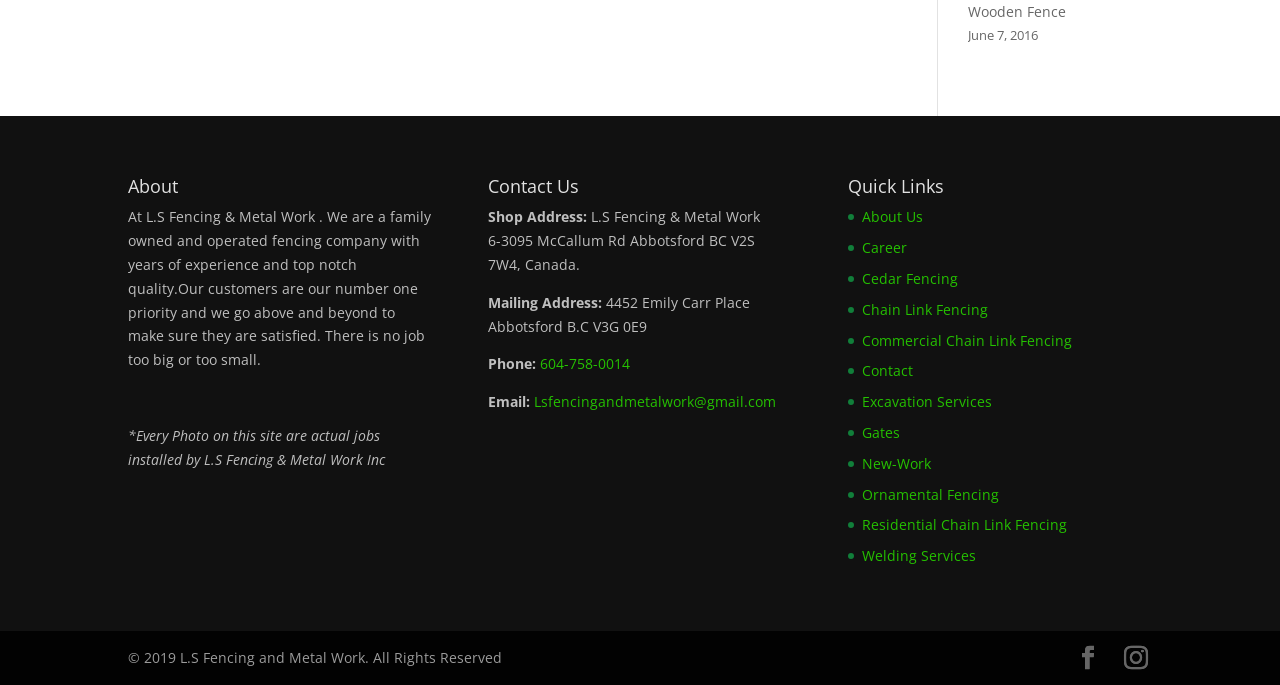What is the company name?
Please ensure your answer to the question is detailed and covers all necessary aspects.

The company name can be found in the 'About' section, where it is mentioned as 'L.S Fencing & Metal Work Inc'.